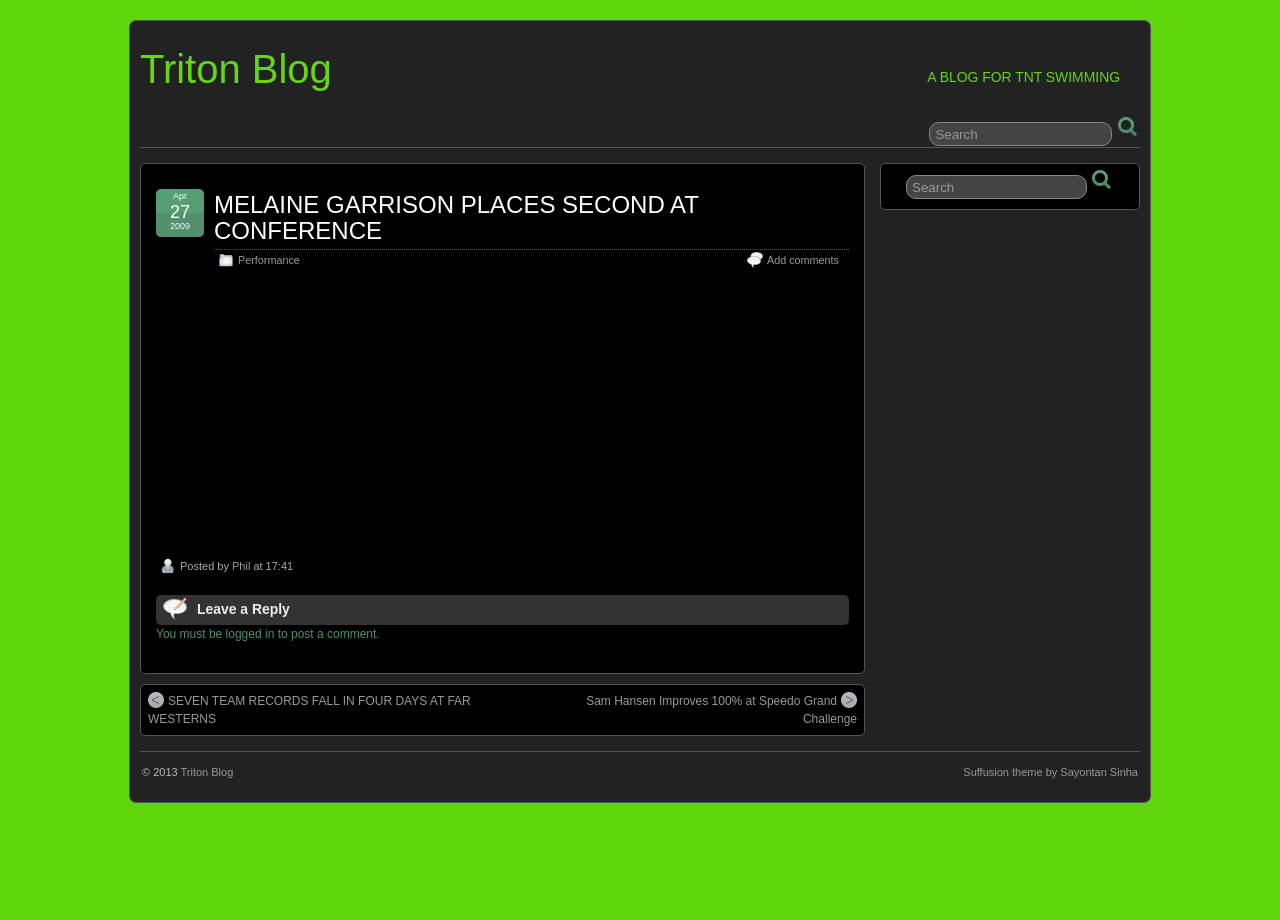What is the date of the article?
Refer to the image and give a detailed answer to the question.

The date of the article can be found at the top of the webpage, where it says 'Apr 27, 2009' in the article metadata.